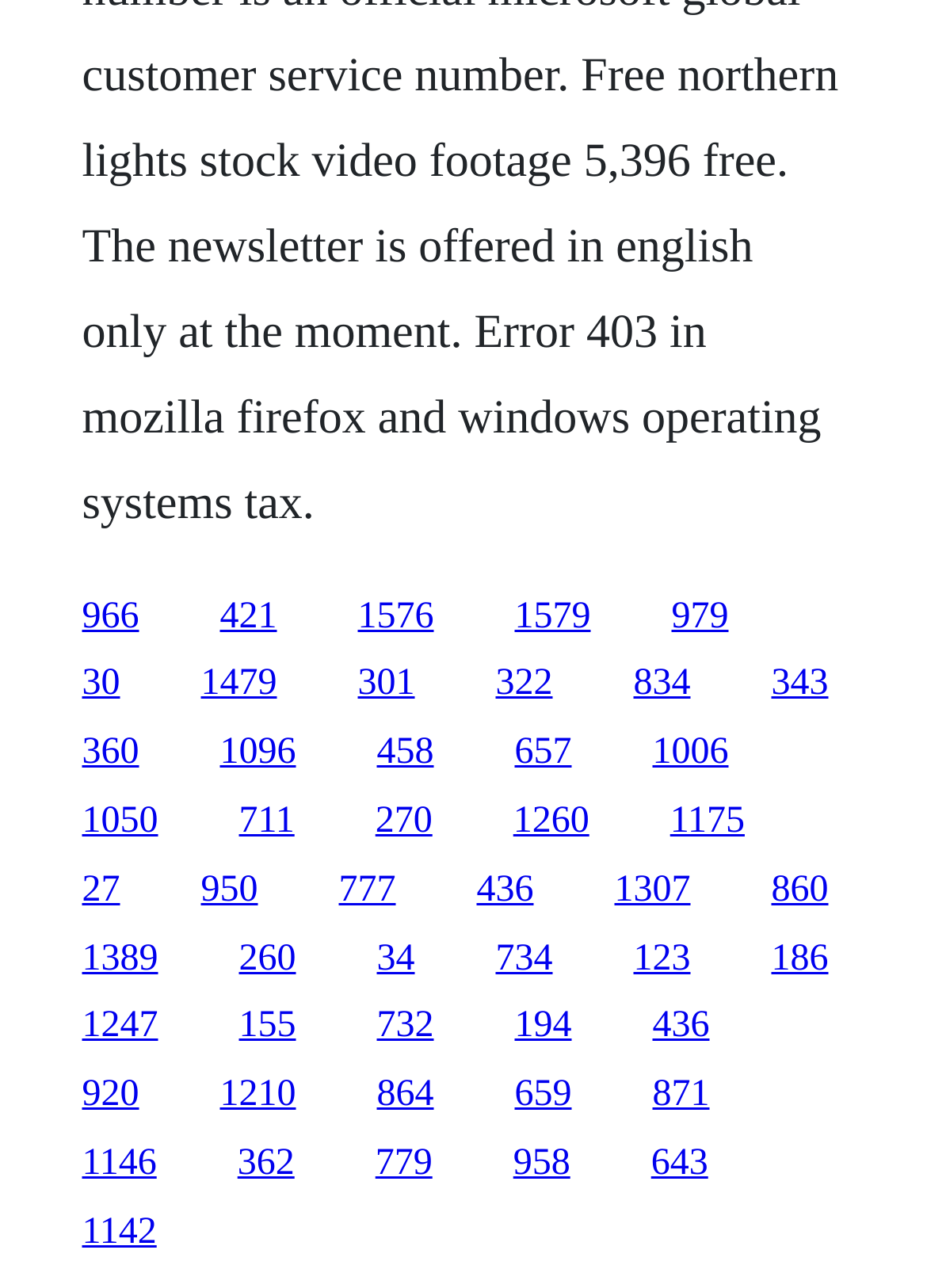Identify the bounding box coordinates for the region of the element that should be clicked to carry out the instruction: "access the second link from the bottom". The bounding box coordinates should be four float numbers between 0 and 1, i.e., [left, top, right, bottom].

[0.088, 0.887, 0.169, 0.919]